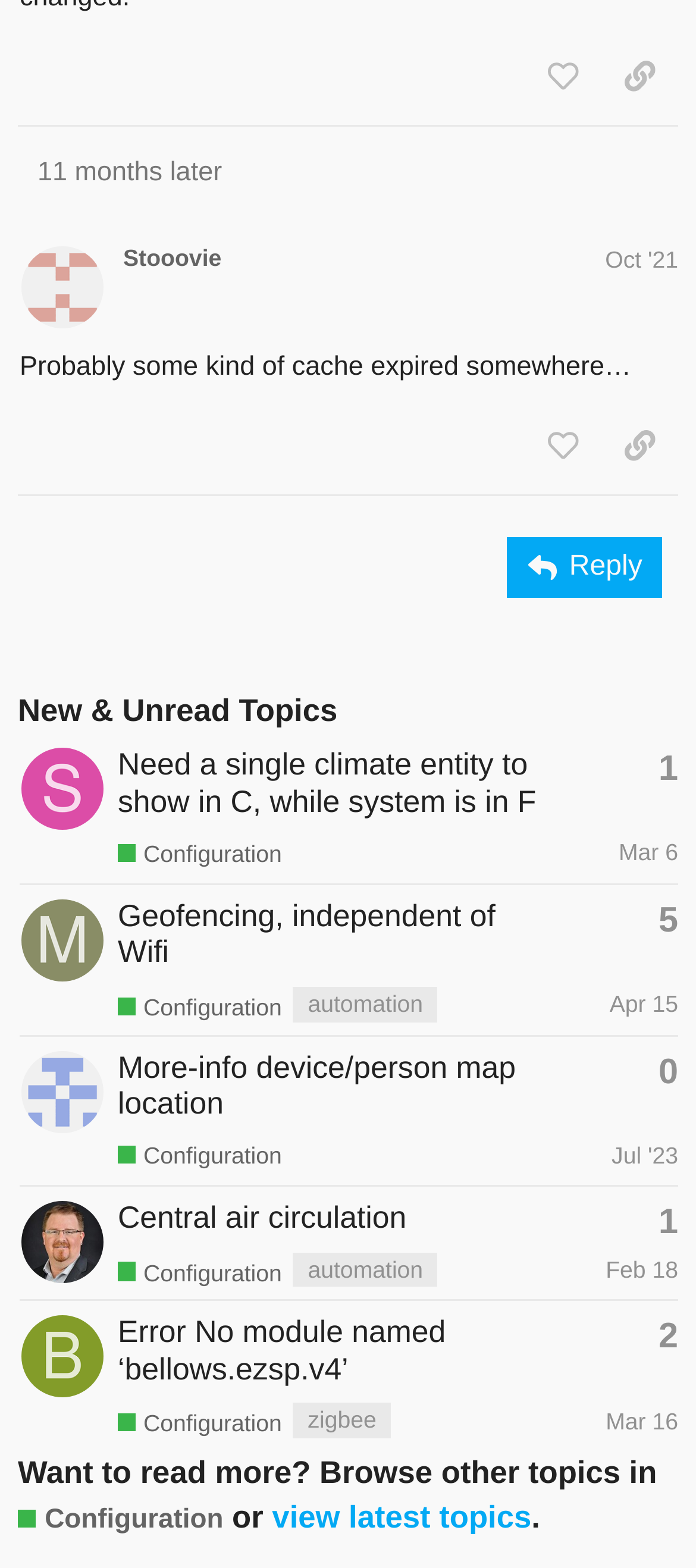Please locate the bounding box coordinates of the element that should be clicked to complete the given instruction: "Copy a link to this post to clipboard".

[0.864, 0.027, 0.974, 0.07]